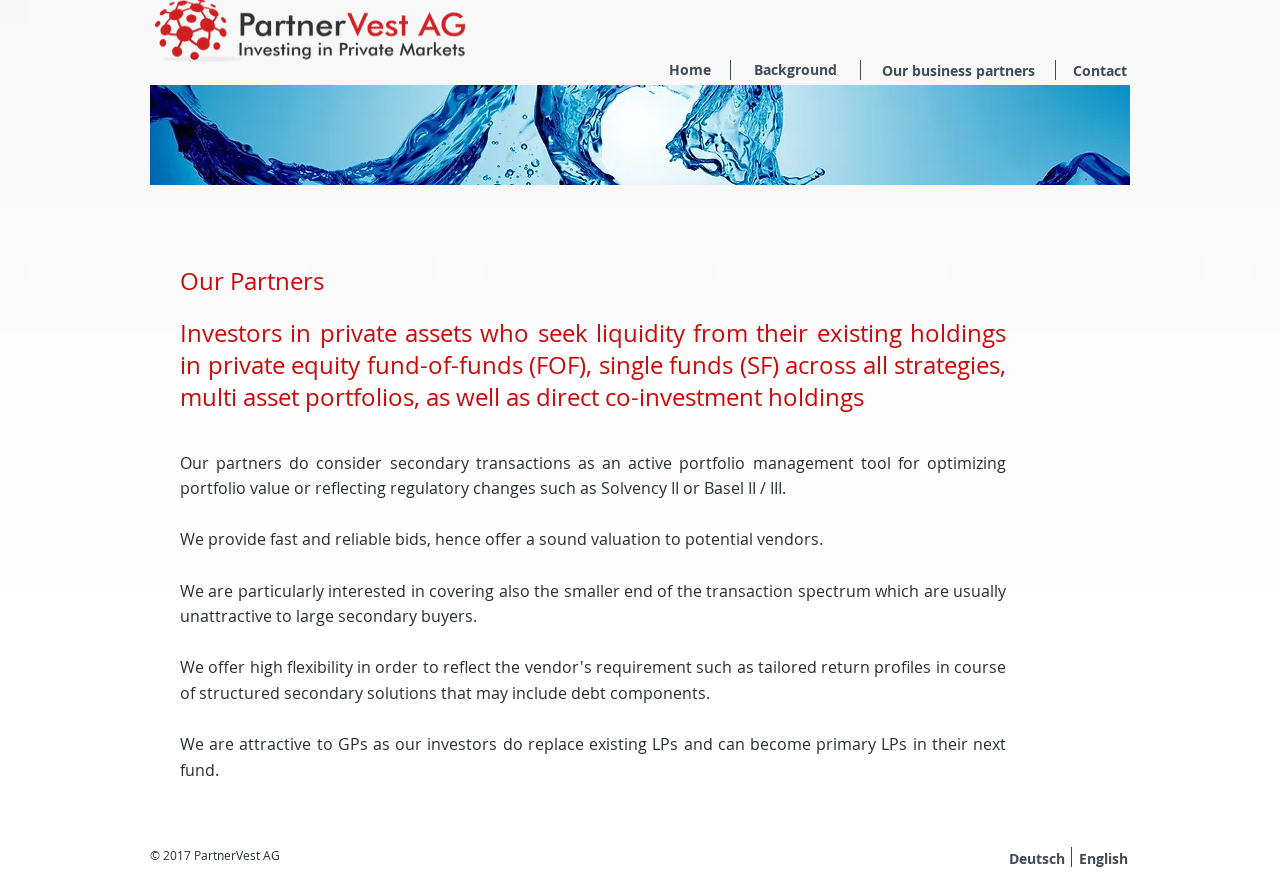What is unique about PartnerVest AG's approach?
By examining the image, provide a one-word or phrase answer.

Covering smaller transactions